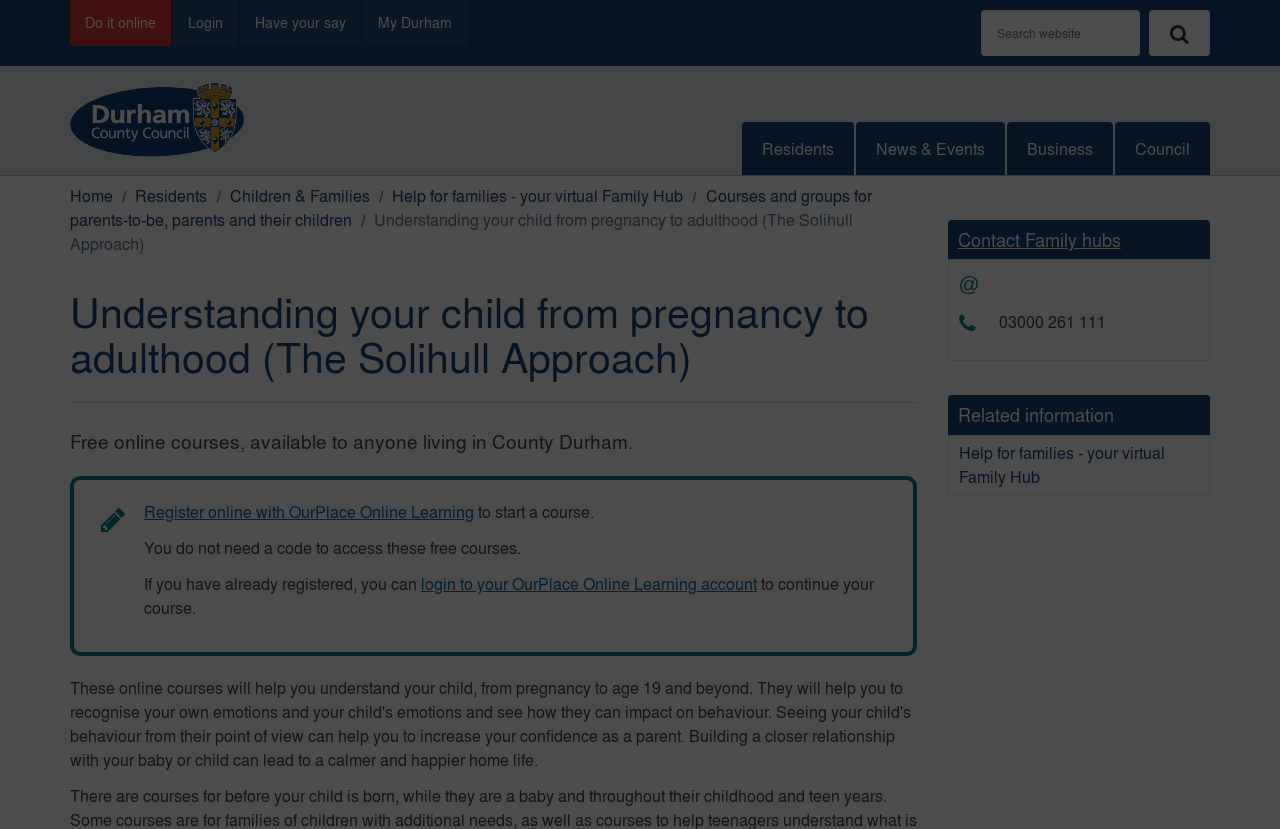Could you locate the bounding box coordinates for the section that should be clicked to accomplish this task: "View related information".

[0.741, 0.526, 0.945, 0.596]